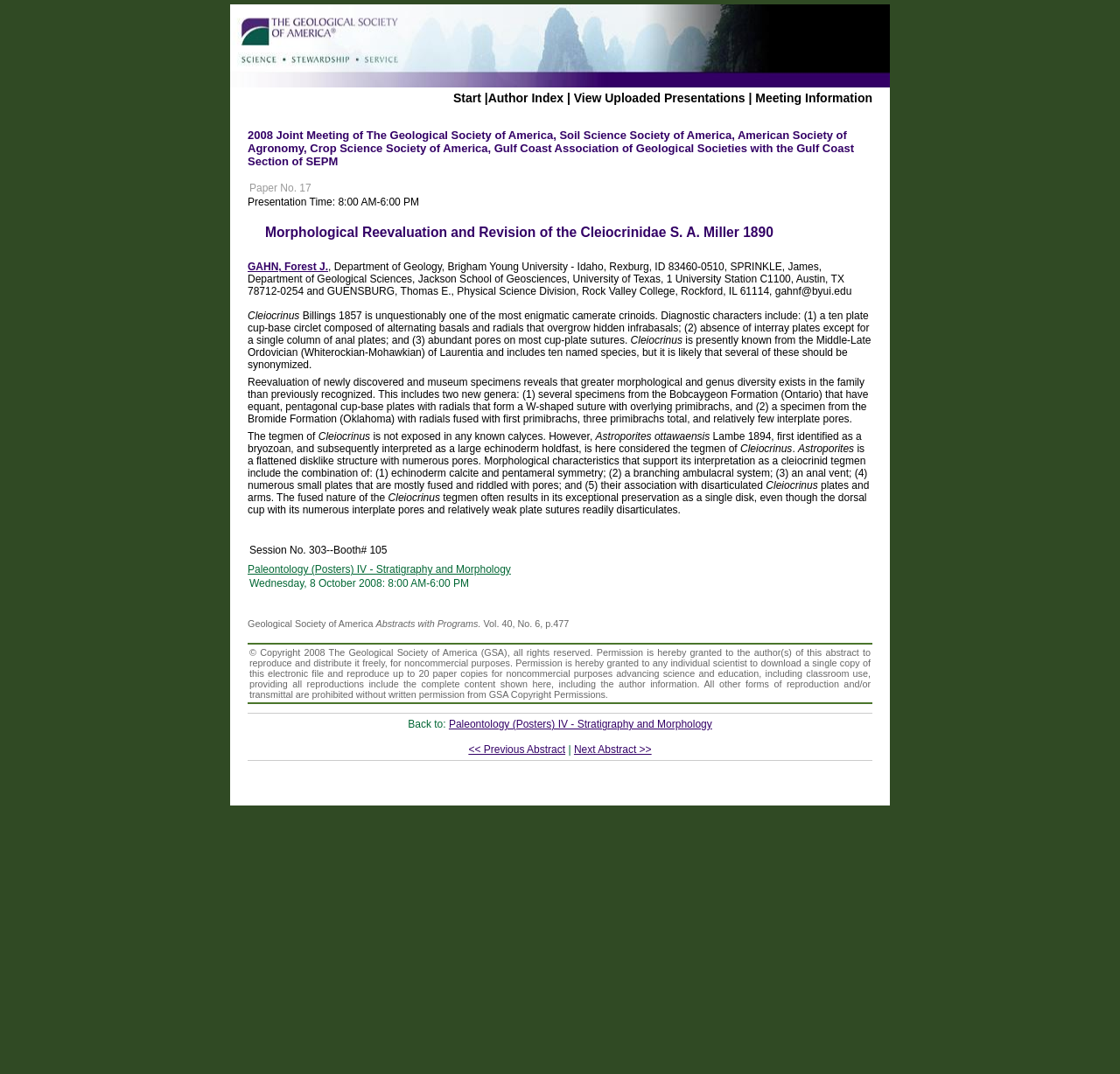Determine the bounding box coordinates for the element that should be clicked to follow this instruction: "Click the link to learn about the benefits of a professional cleaning service". The coordinates should be given as four float numbers between 0 and 1, in the format [left, top, right, bottom].

None